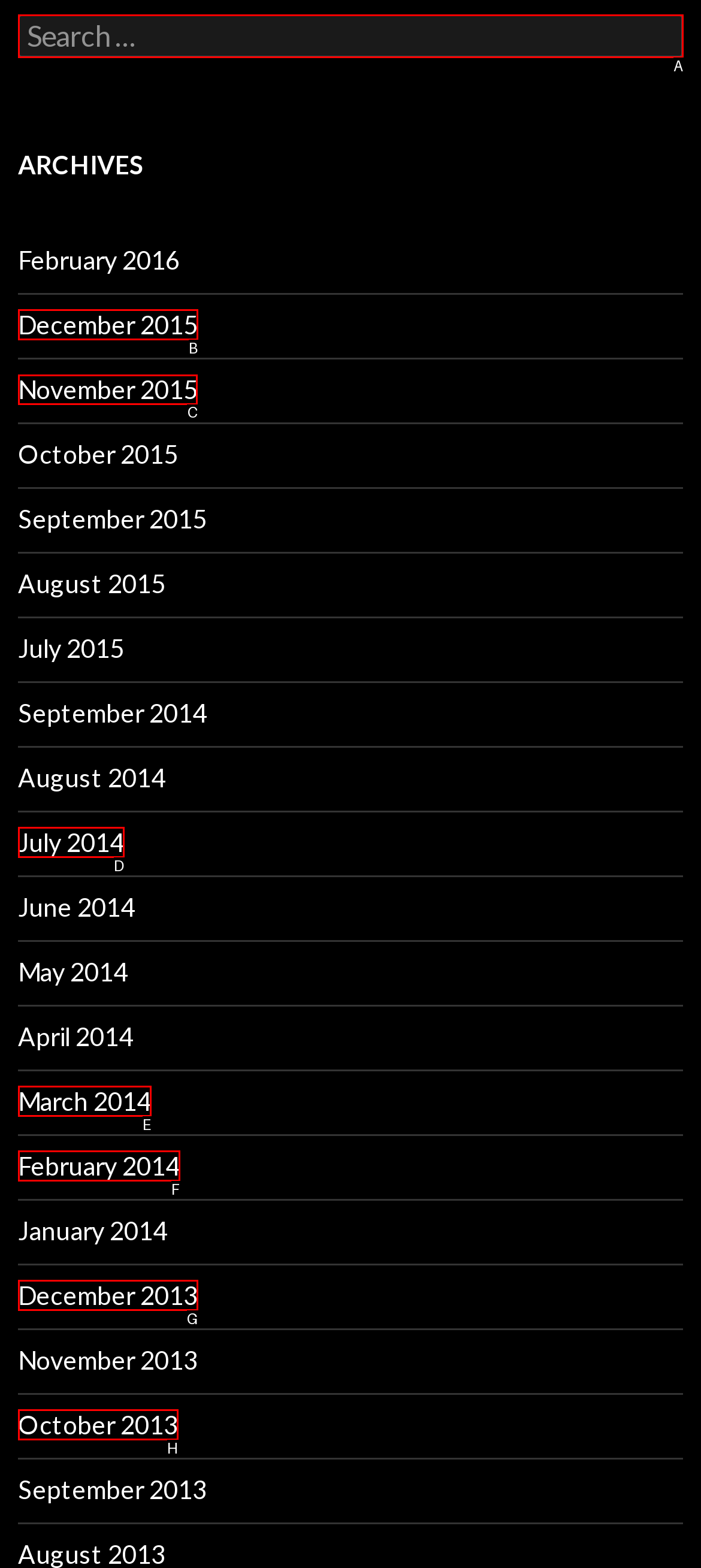Among the marked elements in the screenshot, which letter corresponds to the UI element needed for the task: View archives for November 2015?

C